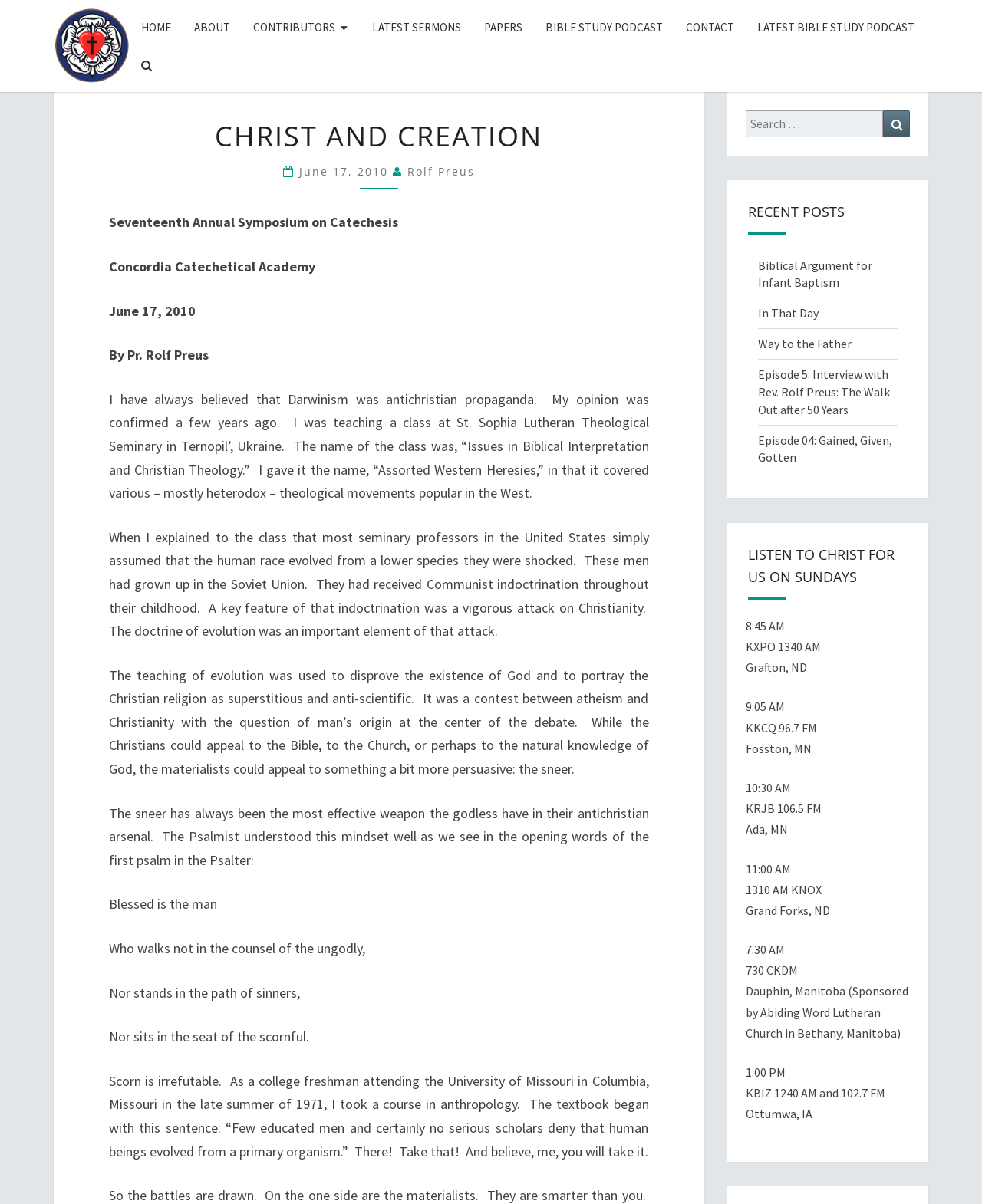Find the bounding box coordinates for the UI element whose description is: "Latest Sermons". The coordinates should be four float numbers between 0 and 1, in the format [left, top, right, bottom].

[0.367, 0.006, 0.482, 0.039]